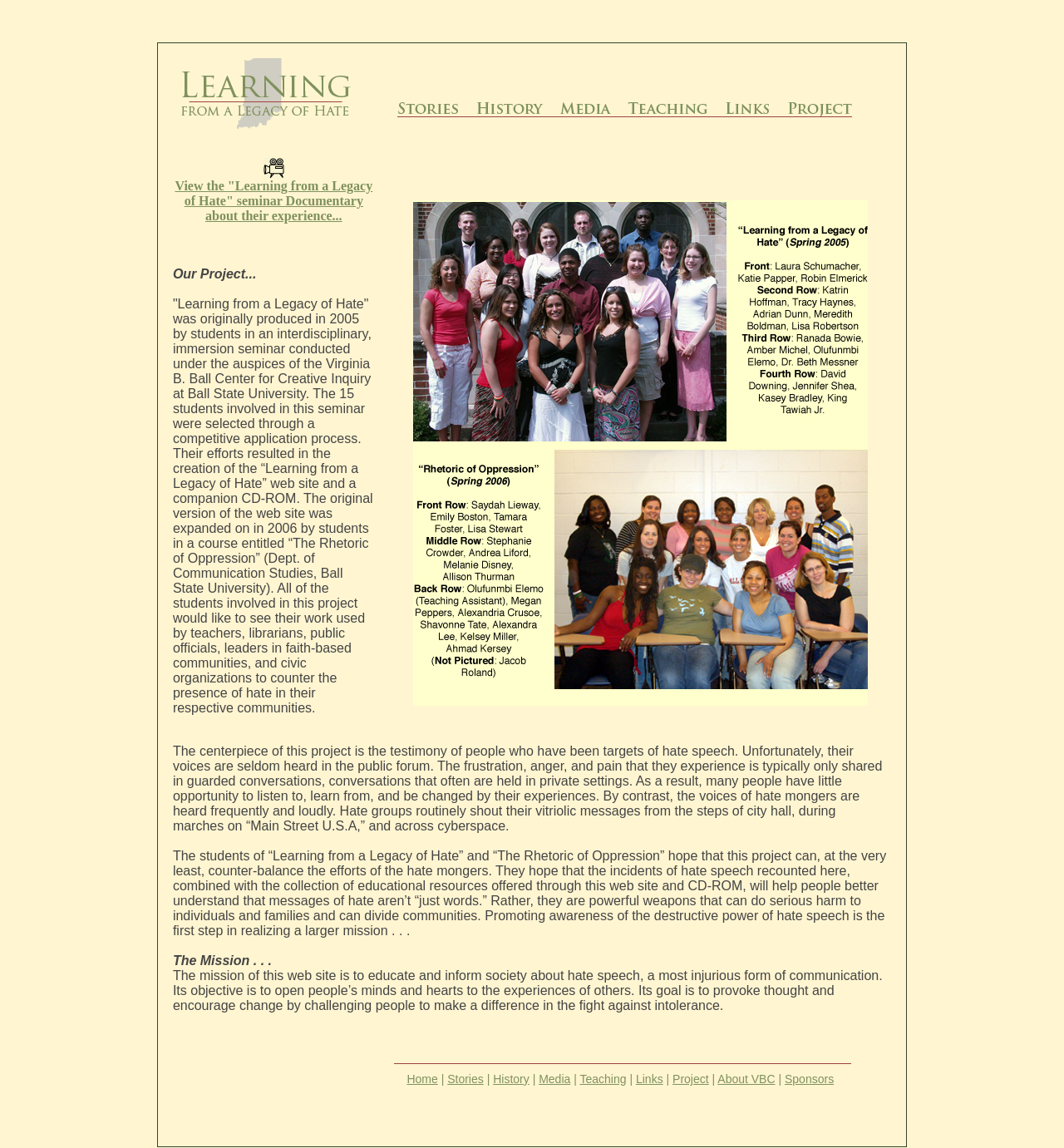Identify the bounding box coordinates for the element you need to click to achieve the following task: "Read about the mission of this website". Provide the bounding box coordinates as four float numbers between 0 and 1, in the form [left, top, right, bottom].

[0.162, 0.844, 0.829, 0.882]